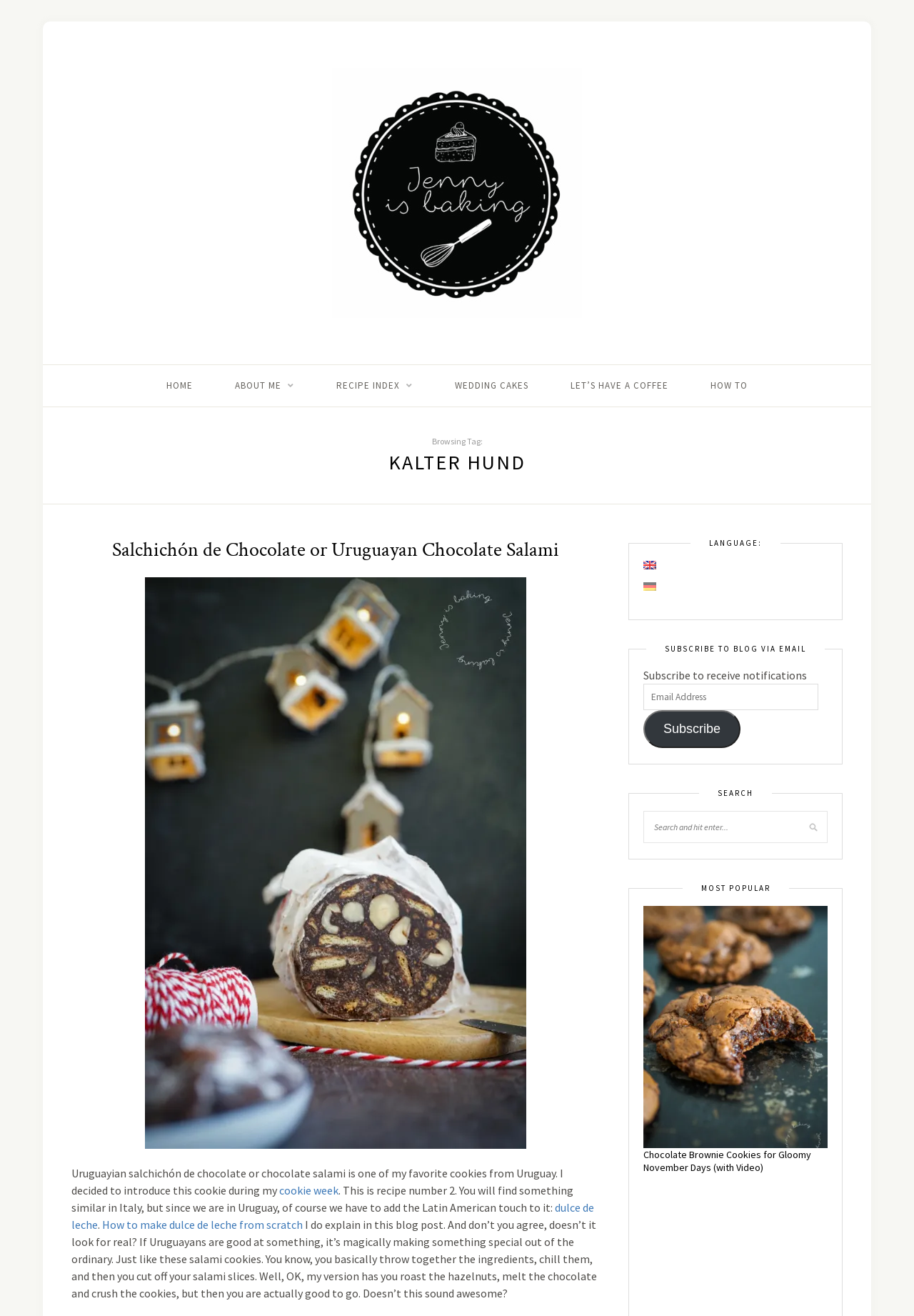Determine the bounding box coordinates for the area that should be clicked to carry out the following instruction: "Search for a recipe".

[0.704, 0.616, 0.905, 0.641]